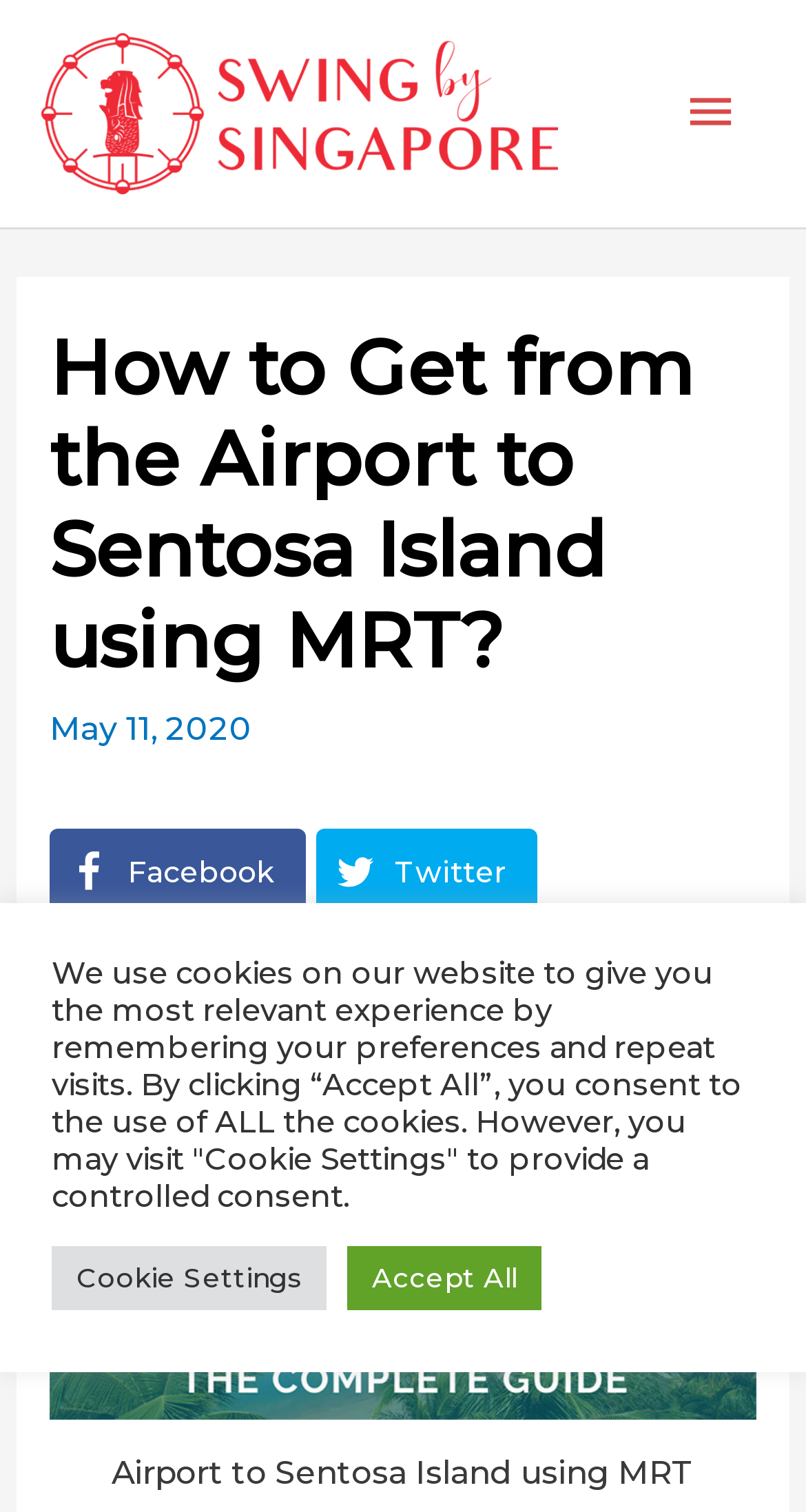Predict the bounding box coordinates of the UI element that matches this description: "Main Menu". The coordinates should be in the format [left, top, right, bottom] with each value between 0 and 1.

[0.815, 0.037, 0.949, 0.113]